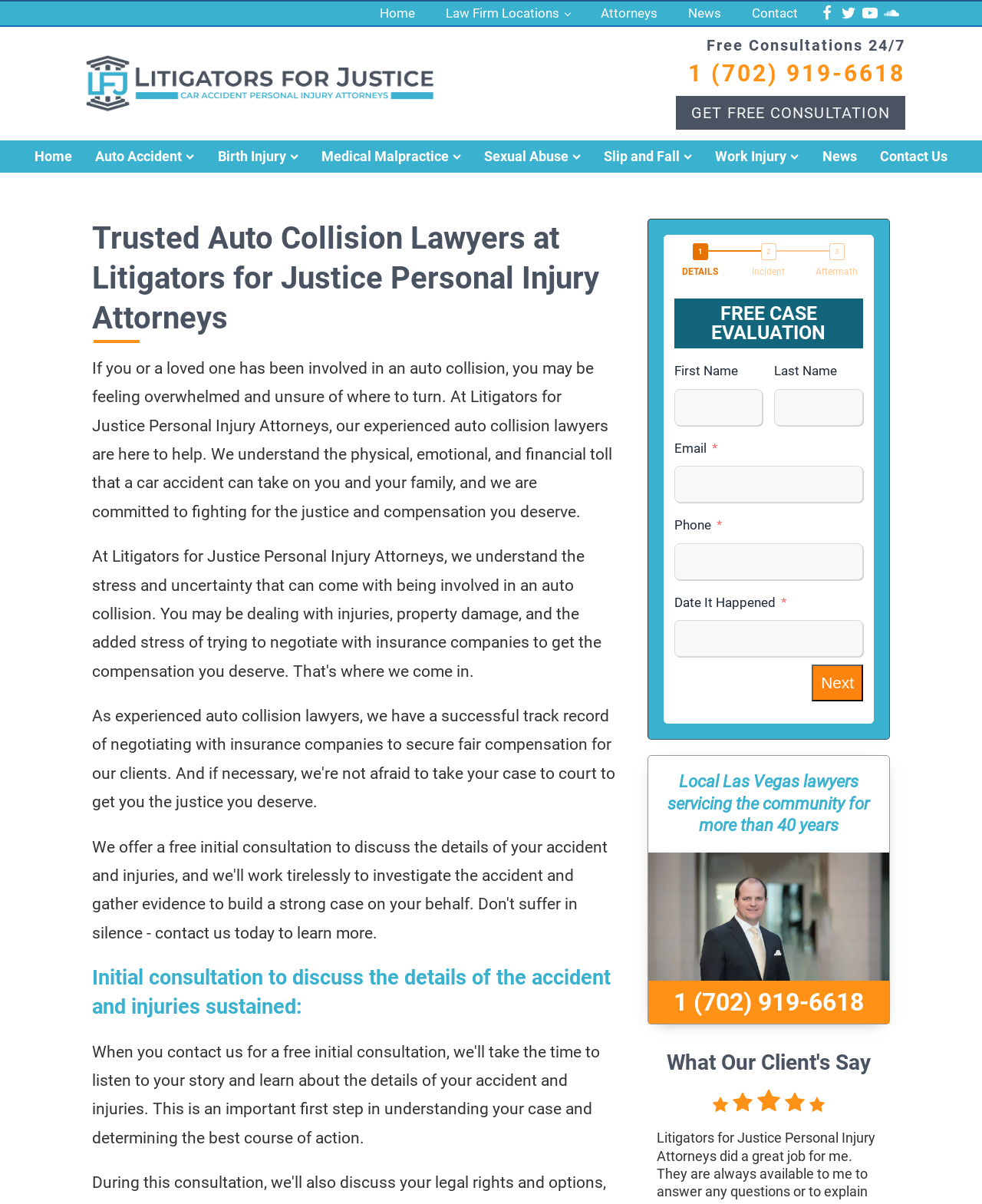Offer a detailed account of what is visible on the webpage.

This webpage is about Litigators for Justice Personal Injury Attorneys, a law firm that specializes in auto collision cases. At the top of the page, there is a navigation menu with links to "Home", "Attorneys", "News", and "Contact". Below the navigation menu, there is a logo of the law firm, followed by a call-to-action section with a phone number and a button to get a free consultation.

On the left side of the page, there is a list of practice areas, including "Auto Accident", "Birth Injury", "Medical Malpractice", "Sexual Abuse", "Slip and Fall", and "Work Injury". Each practice area has a dropdown arrow icon next to it.

The main content of the page is divided into several sections. The first section has a heading that reads "Trusted Auto Collision Lawyers at Litigators for Justice Personal Injury Attorneys". Below the heading, there is a paragraph of text that describes the law firm's experience and commitment to helping clients who have been involved in auto collisions.

The next section has a heading that reads "Initial consultation to discuss the details of the accident and injuries sustained:". Below the heading, there is a form that allows users to fill out their information to get a free case evaluation. The form has fields for first name, last name, email, phone number, and date of the incident.

On the right side of the page, there is a section that highlights the law firm's local presence in Las Vegas, with a photo of a lawyer and a phone number. Below this section, there are five star icons, indicating a high rating.

Overall, the webpage is designed to provide information about the law firm's services and to encourage users to contact them for a free consultation.